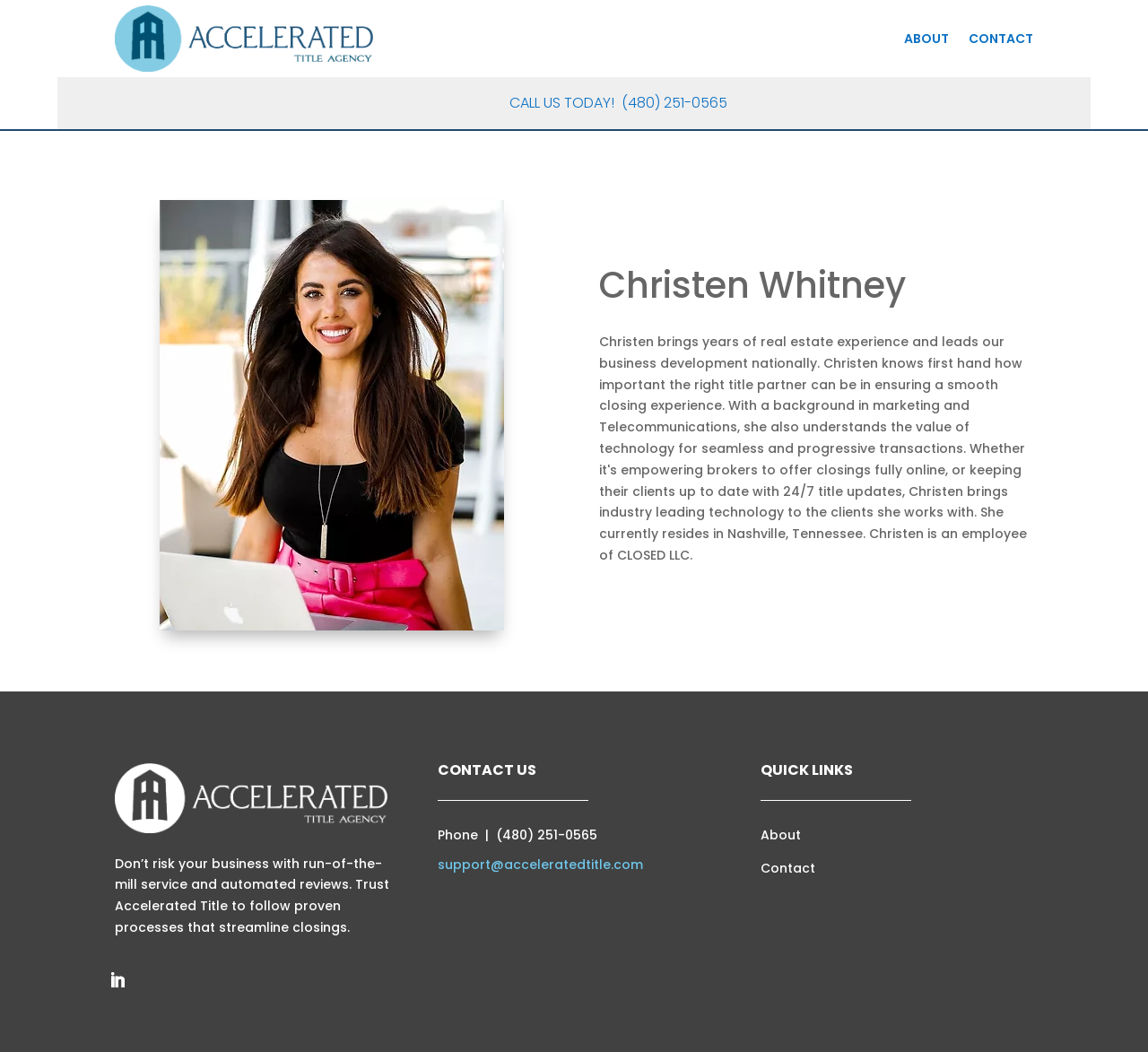Determine the bounding box coordinates for the clickable element required to fulfill the instruction: "Click on About Us". Provide the coordinates as four float numbers between 0 and 1, i.e., [left, top, right, bottom].

None